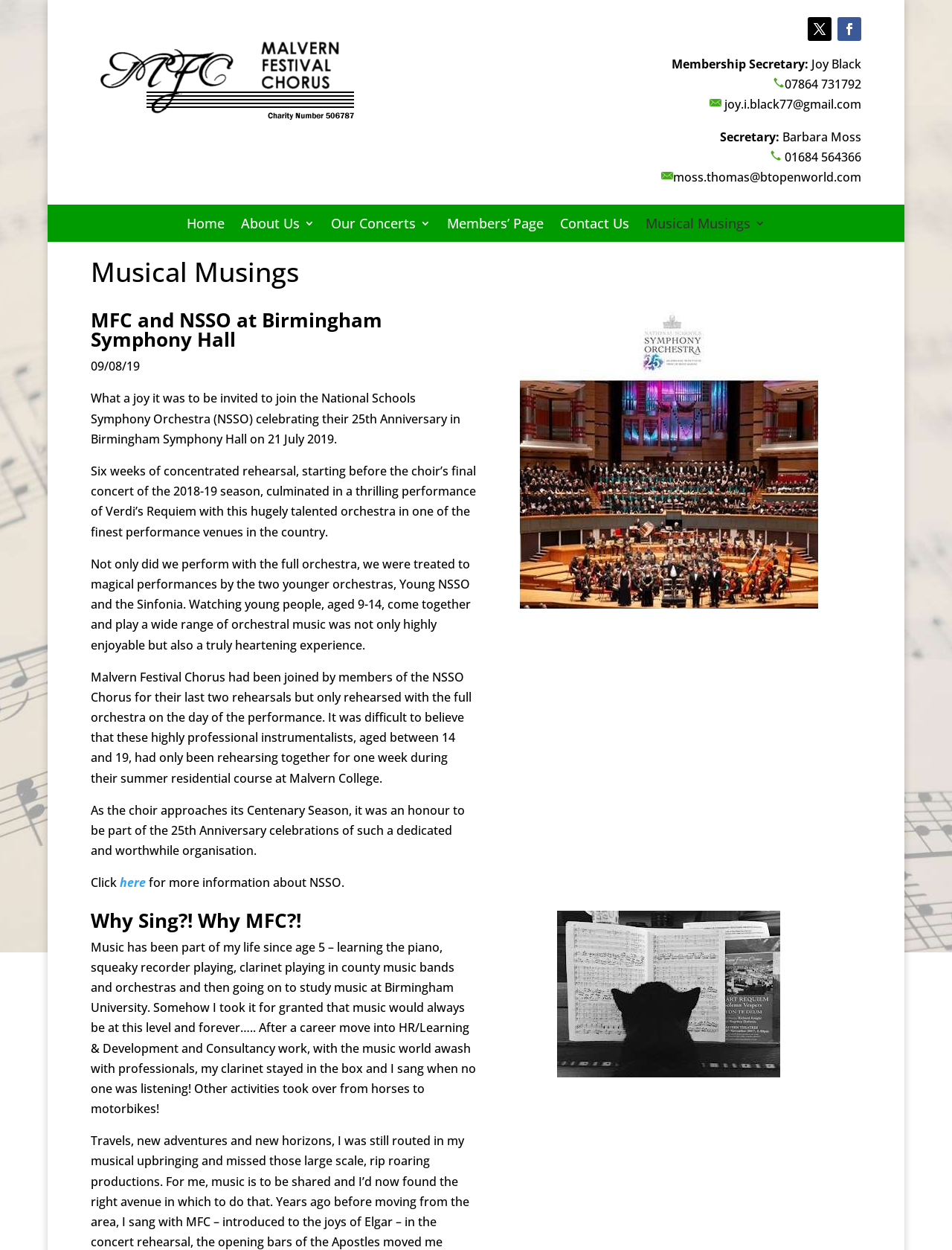Show the bounding box coordinates for the element that needs to be clicked to execute the following instruction: "View the image related to Why Sing?! Why MFC?!". Provide the coordinates in the form of four float numbers between 0 and 1, i.e., [left, top, right, bottom].

[0.585, 0.728, 0.82, 0.862]